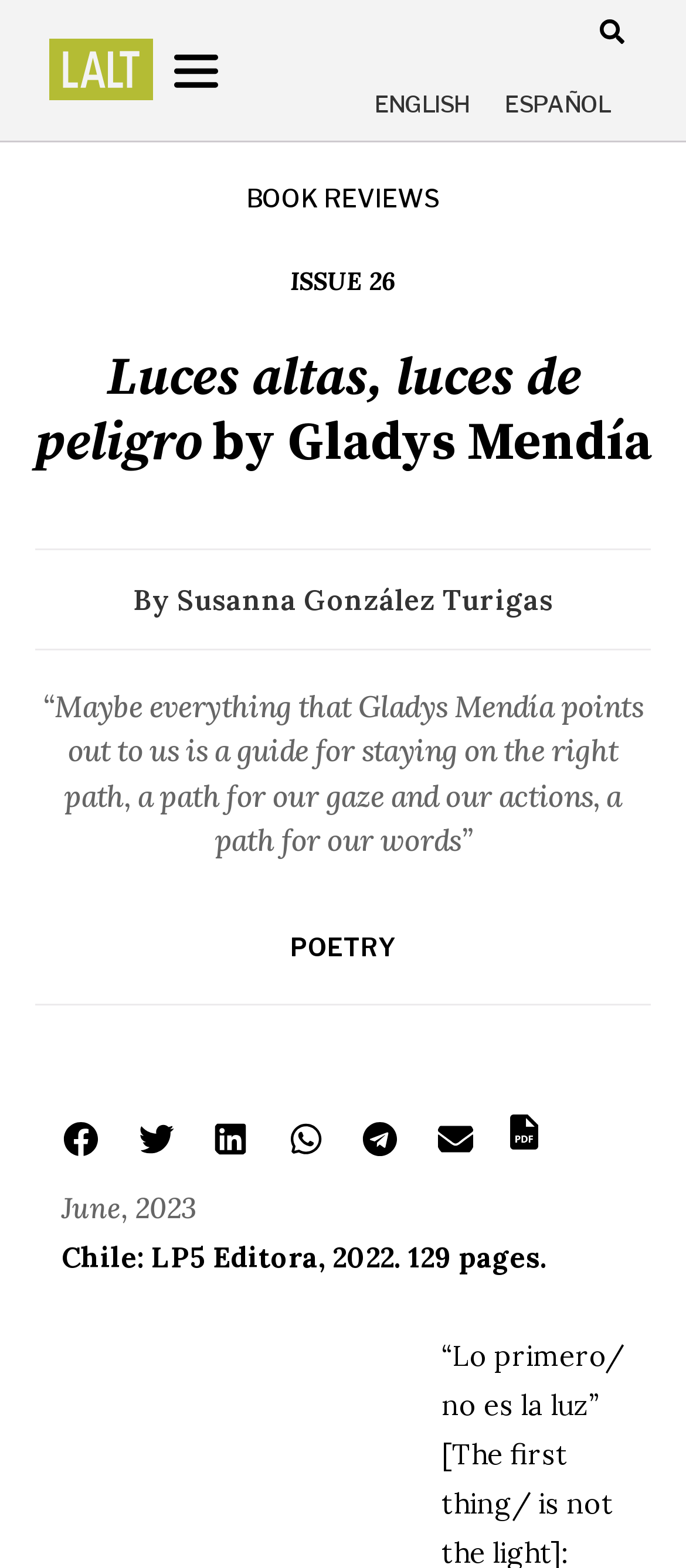Use a single word or phrase to answer this question: 
What is the publication date of the book?

2022